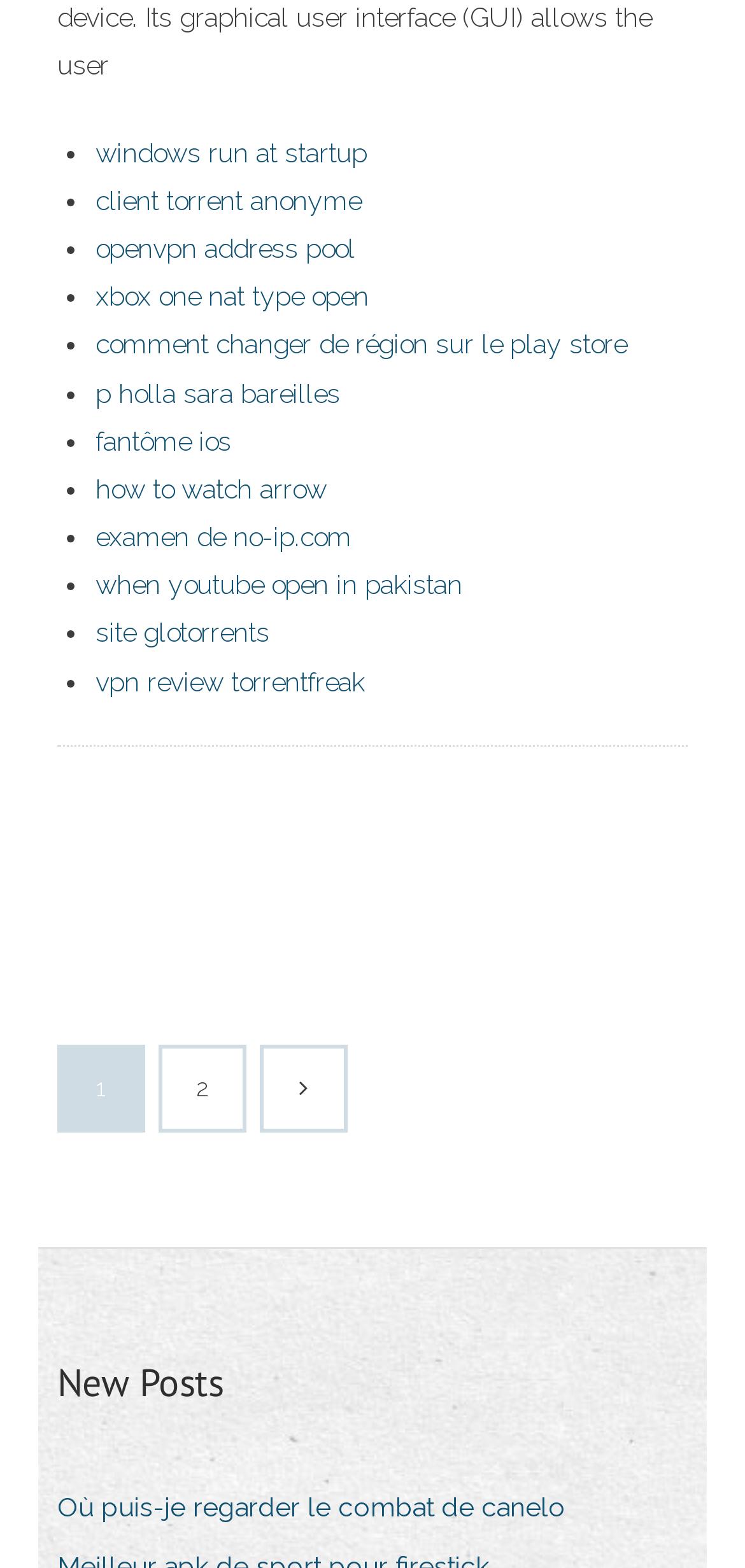Given the description www.justbeantocupcoffeemachines.co.uk, predict the bounding box coordinates of the UI element. Ensure the coordinates are in the format (top-left x, top-left y, bottom-right x, bottom-right y) and all values are between 0 and 1.

None